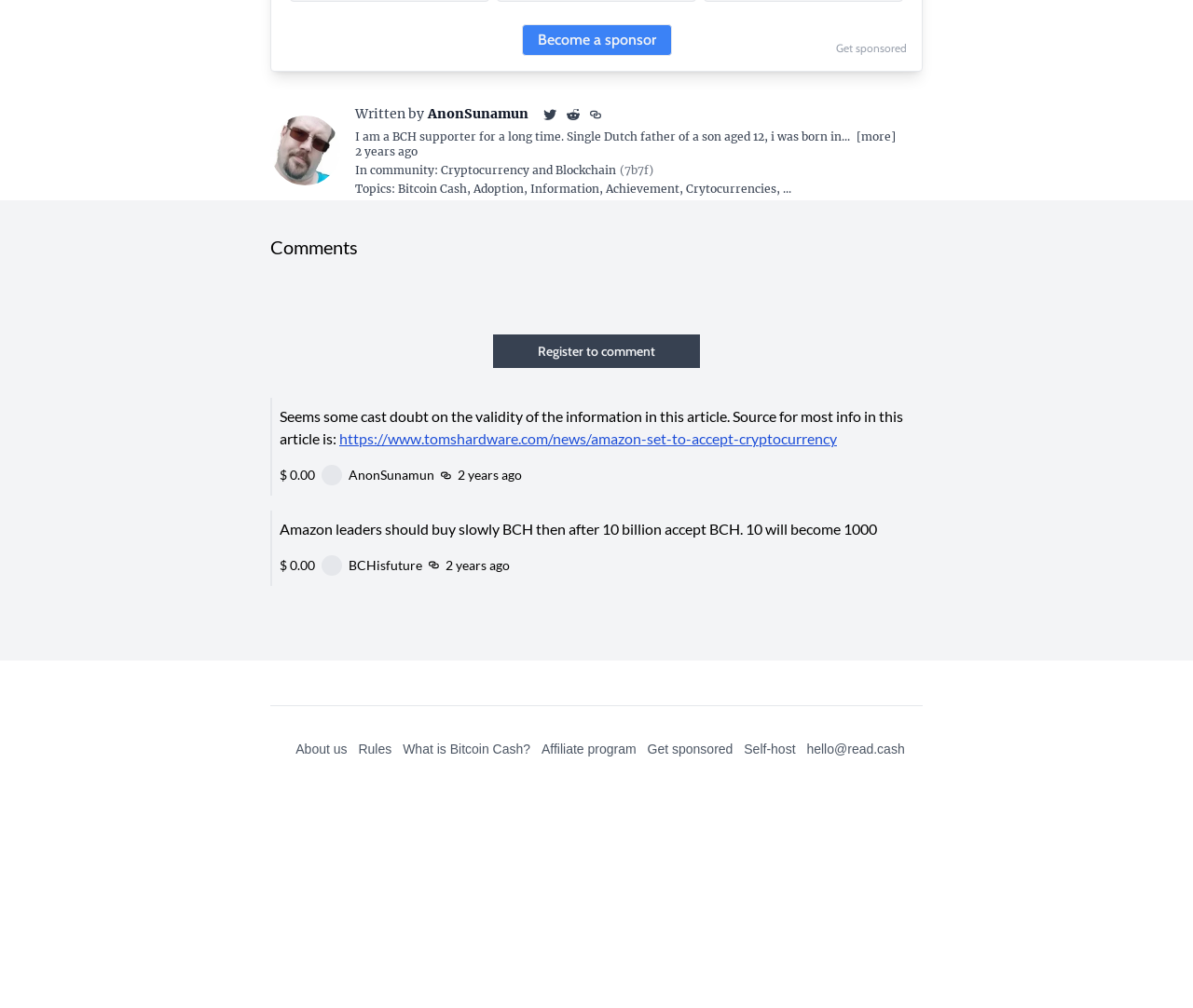Please locate the bounding box coordinates of the element that should be clicked to achieve the given instruction: "Check the comment by AnonSunamun".

[0.325, 0.907, 0.404, 0.929]